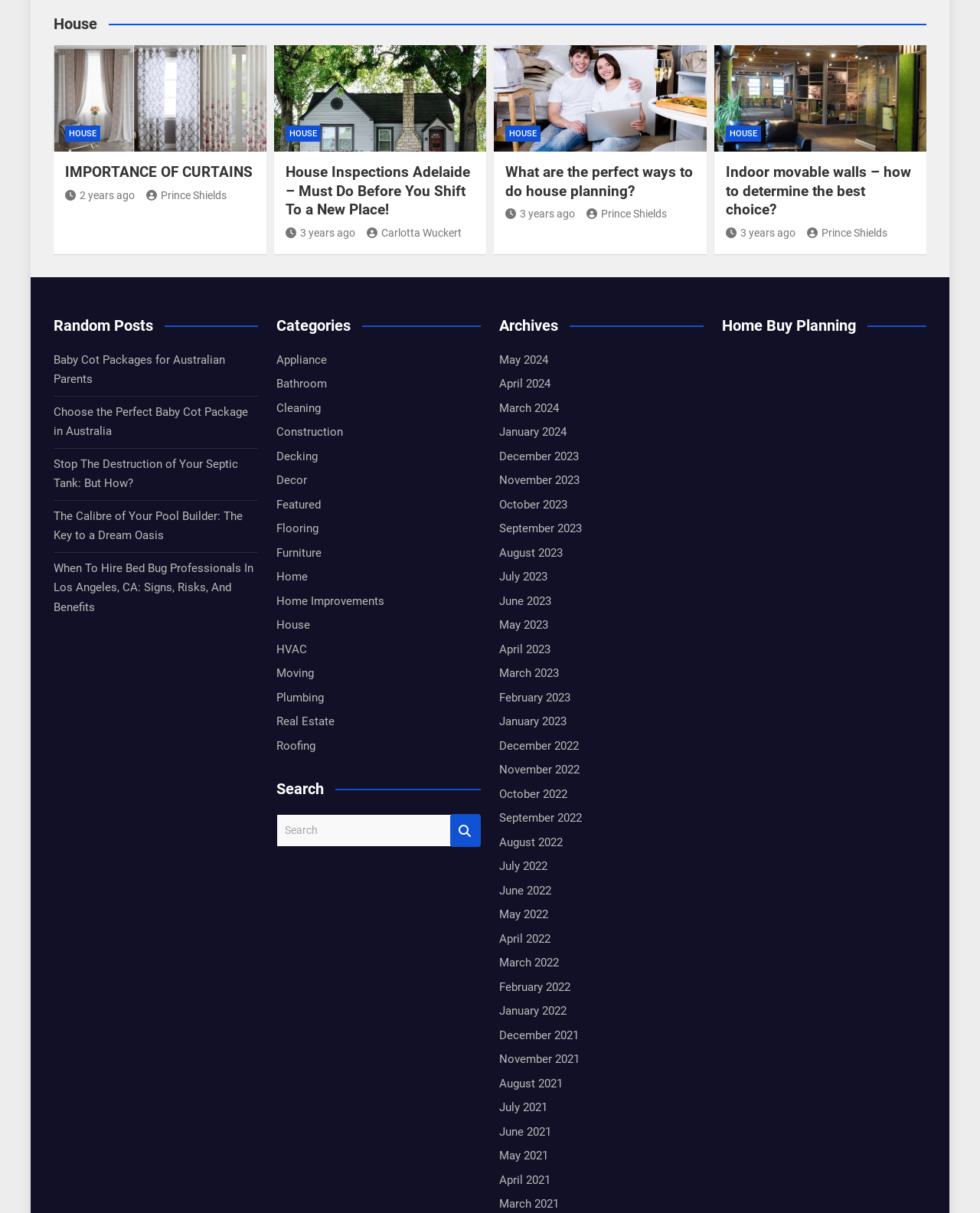Answer the question with a brief word or phrase:
What is the search function located below?

Archives